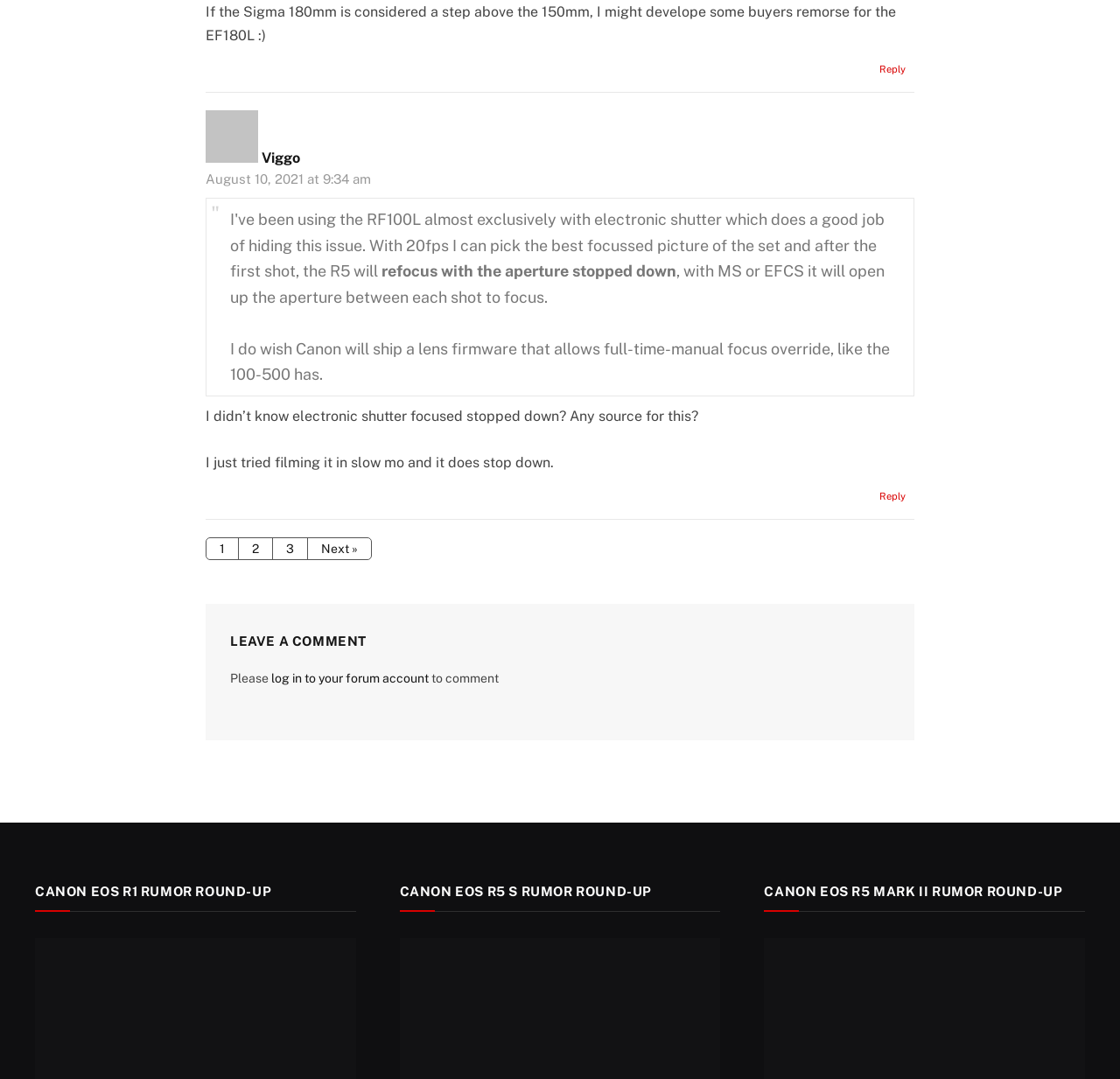Please locate the bounding box coordinates of the element's region that needs to be clicked to follow the instruction: "Leave a comment". The bounding box coordinates should be provided as four float numbers between 0 and 1, i.e., [left, top, right, bottom].

[0.205, 0.586, 0.795, 0.604]